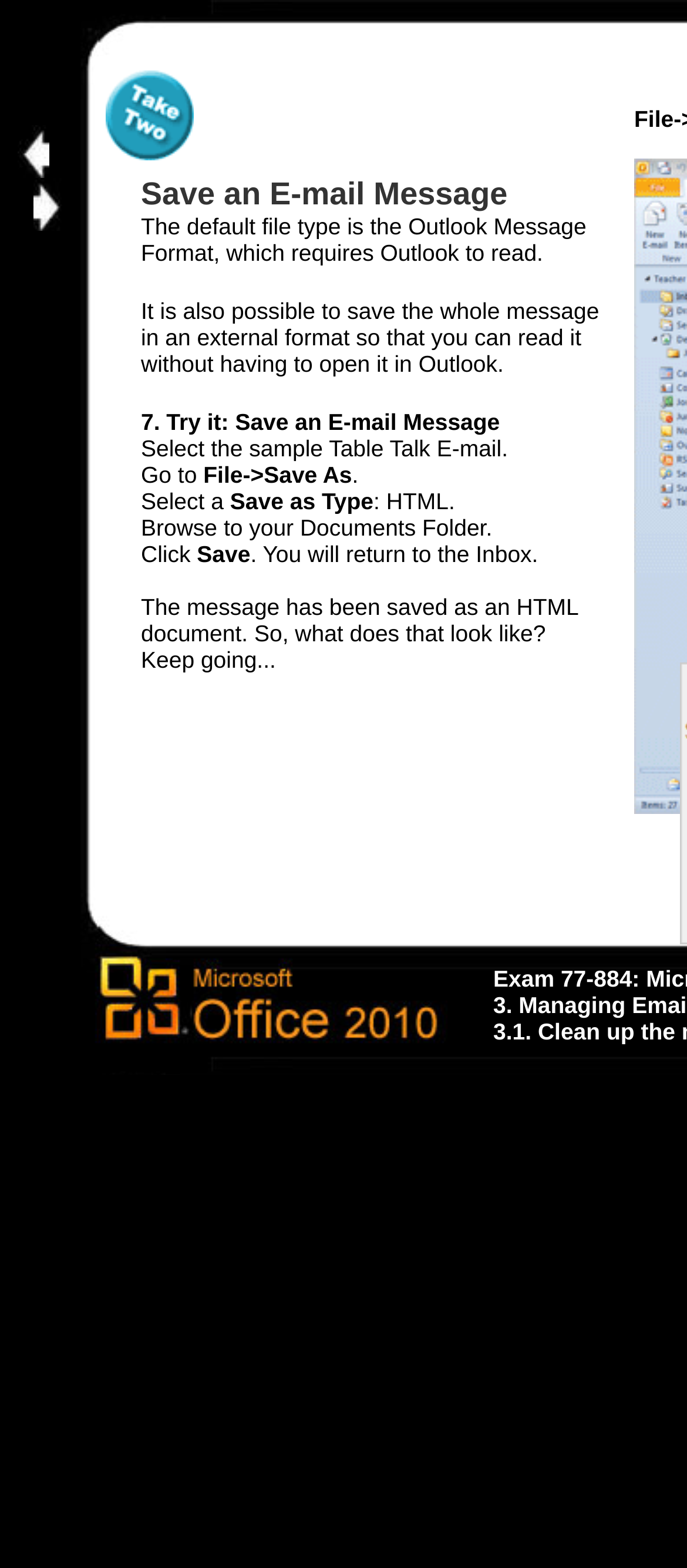Answer briefly with one word or phrase:
What is the topic of the training page?

E-mail Message